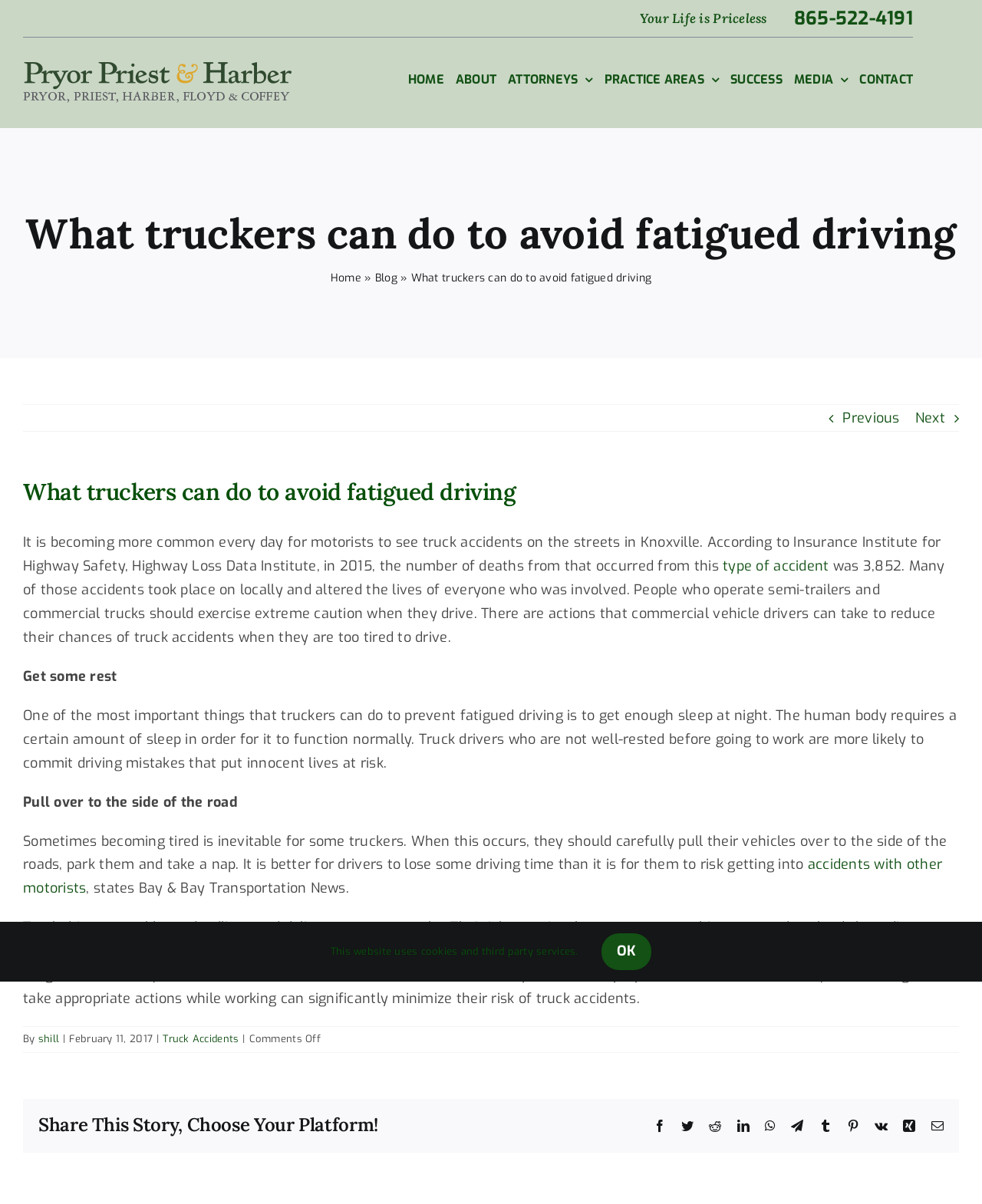Using details from the image, please answer the following question comprehensively:
What is the title of the article?

The title of the article is located at the top of the webpage, and it is also repeated in the content of the article.